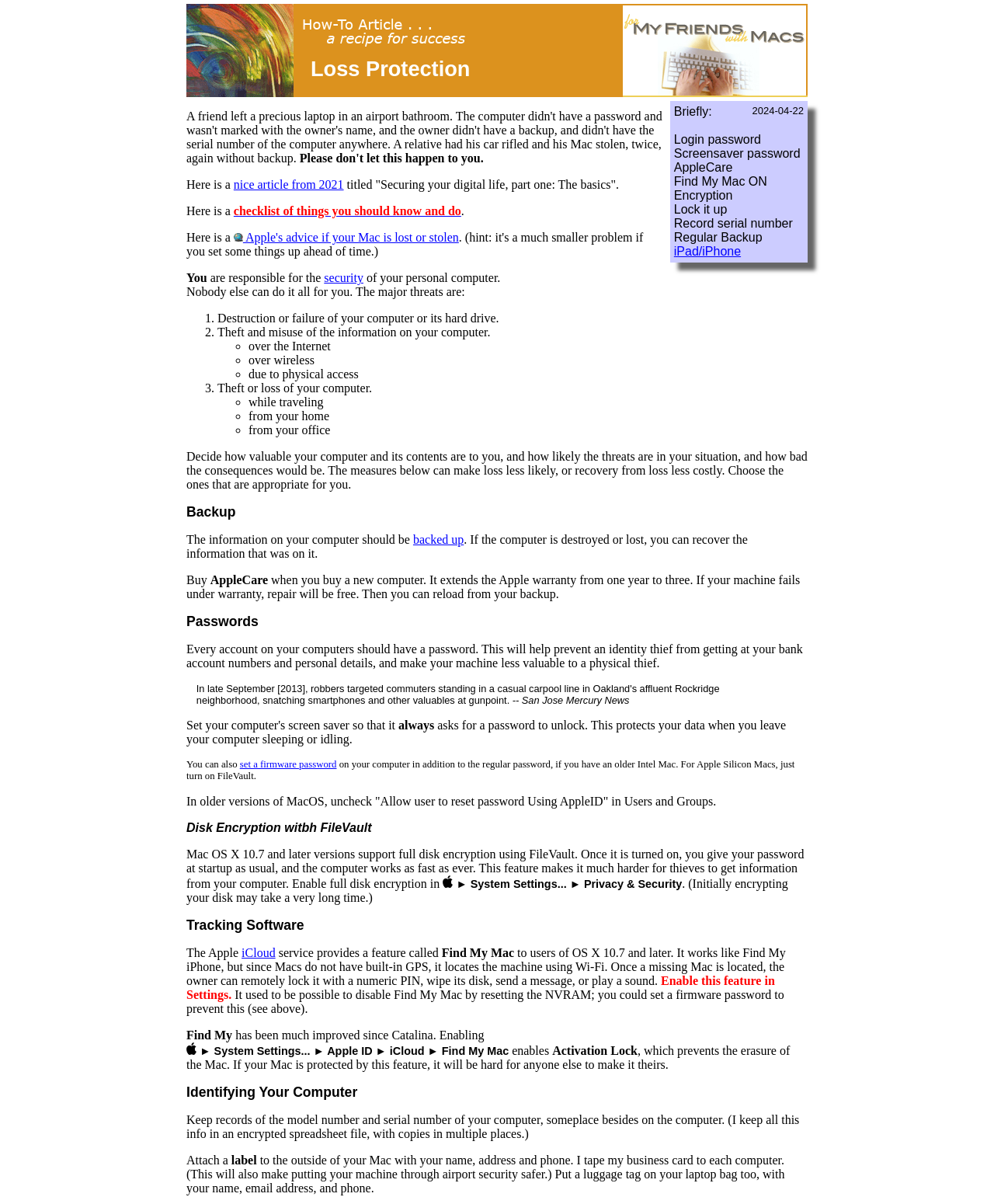What is the purpose of setting a firmware password?
Use the image to give a comprehensive and detailed response to the question.

The webpage mentions that setting a firmware password prevents someone from resetting the NVRAM, which was previously possible. This is mentioned in the section 'Passwords'.